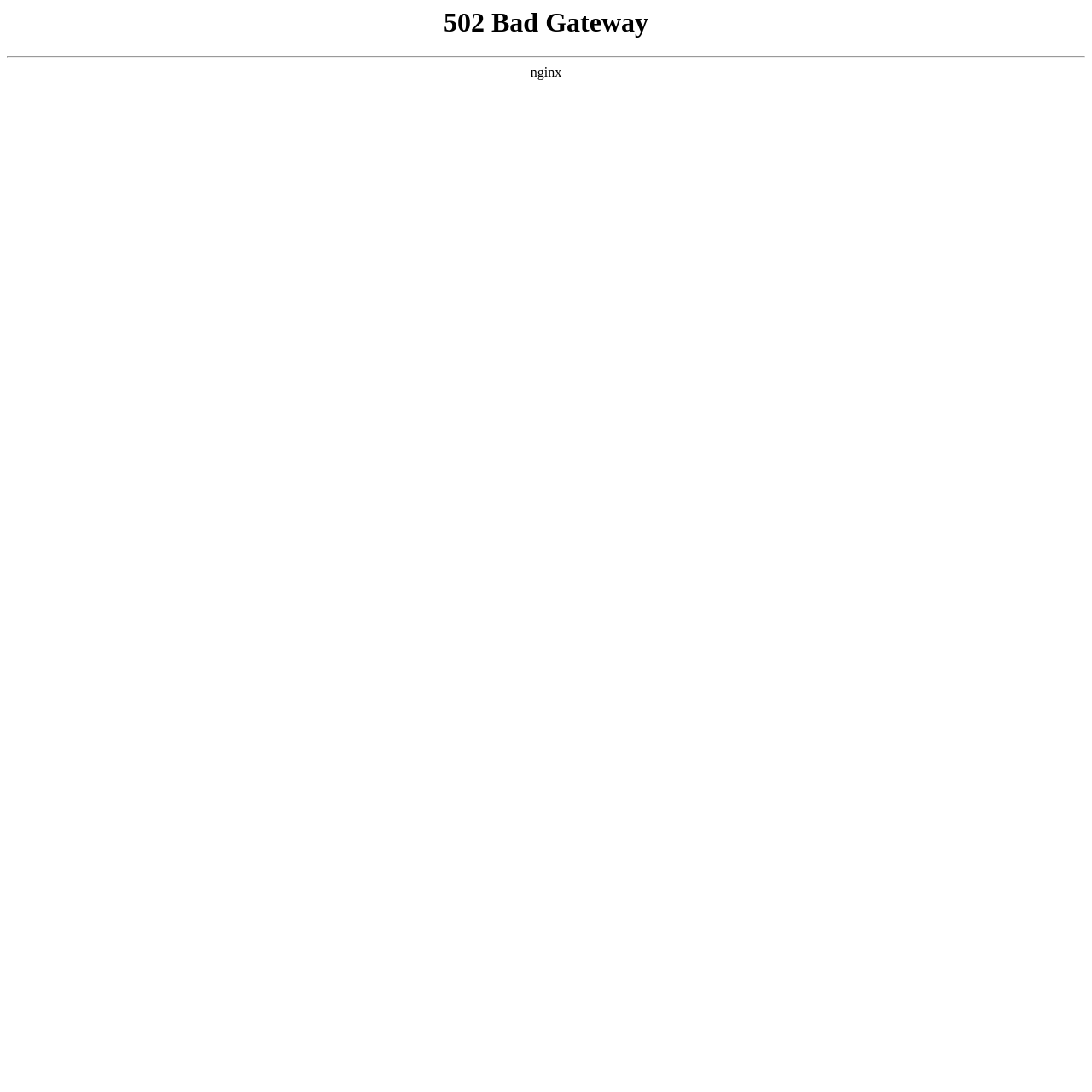Locate and extract the headline of this webpage.

502 Bad Gateway